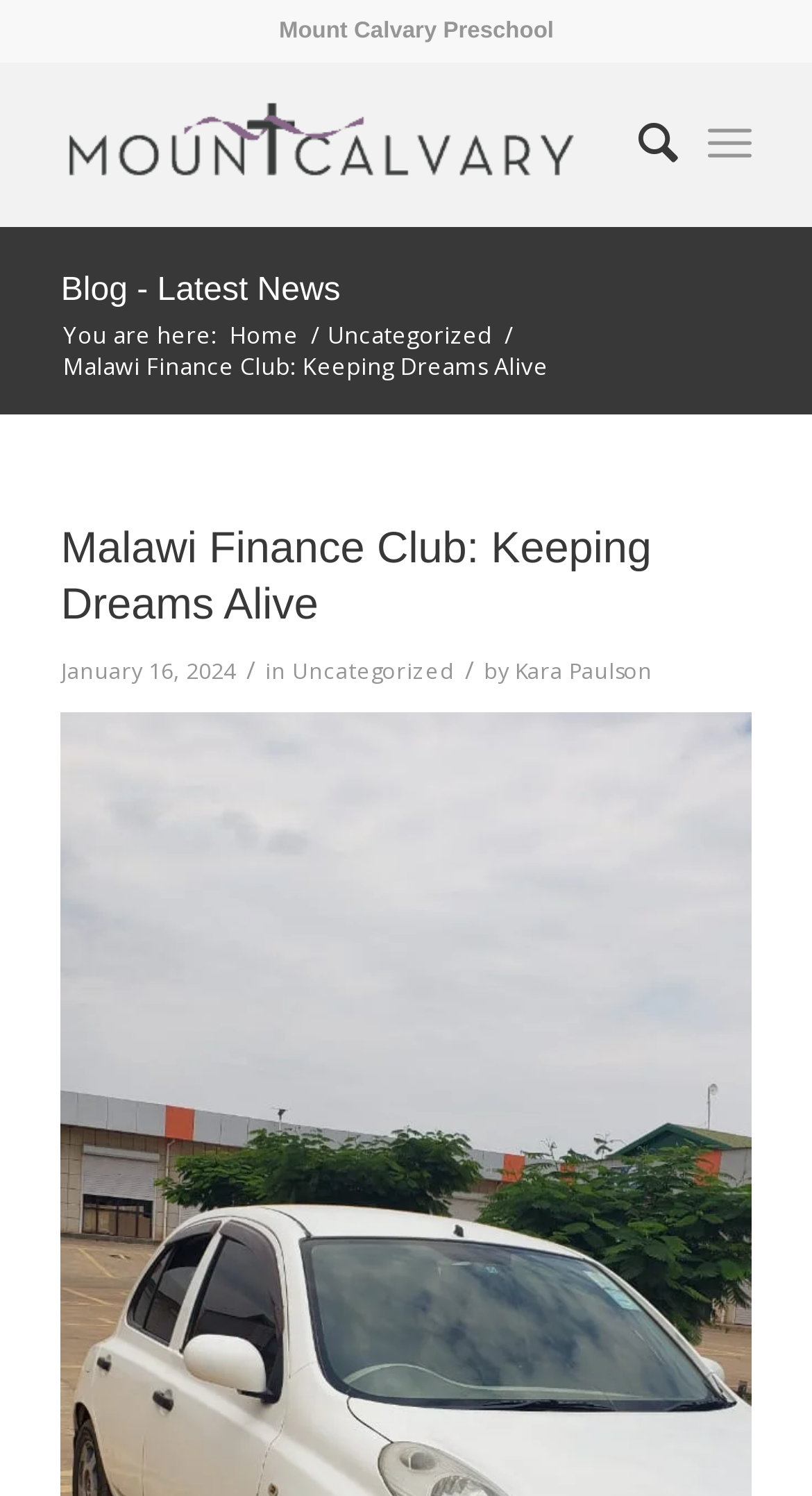Determine the bounding box coordinates of the element that should be clicked to execute the following command: "Search for something".

[0.735, 0.04, 0.835, 0.152]